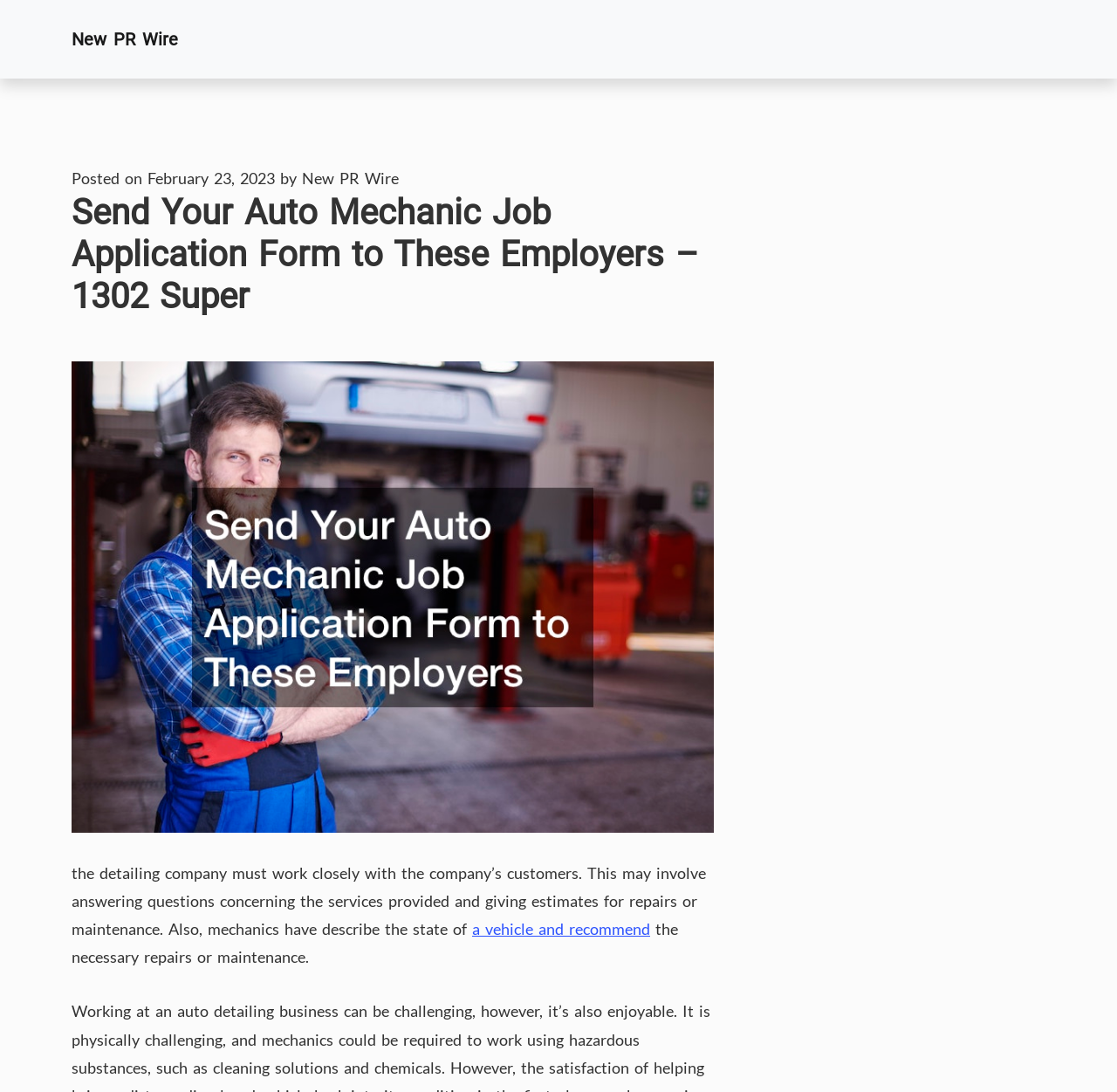Please use the details from the image to answer the following question comprehensively:
What is the date of the posted article?

I found the date of the posted article by looking at the link 'February 23, 2023' which is located below the header 'Posted on'.